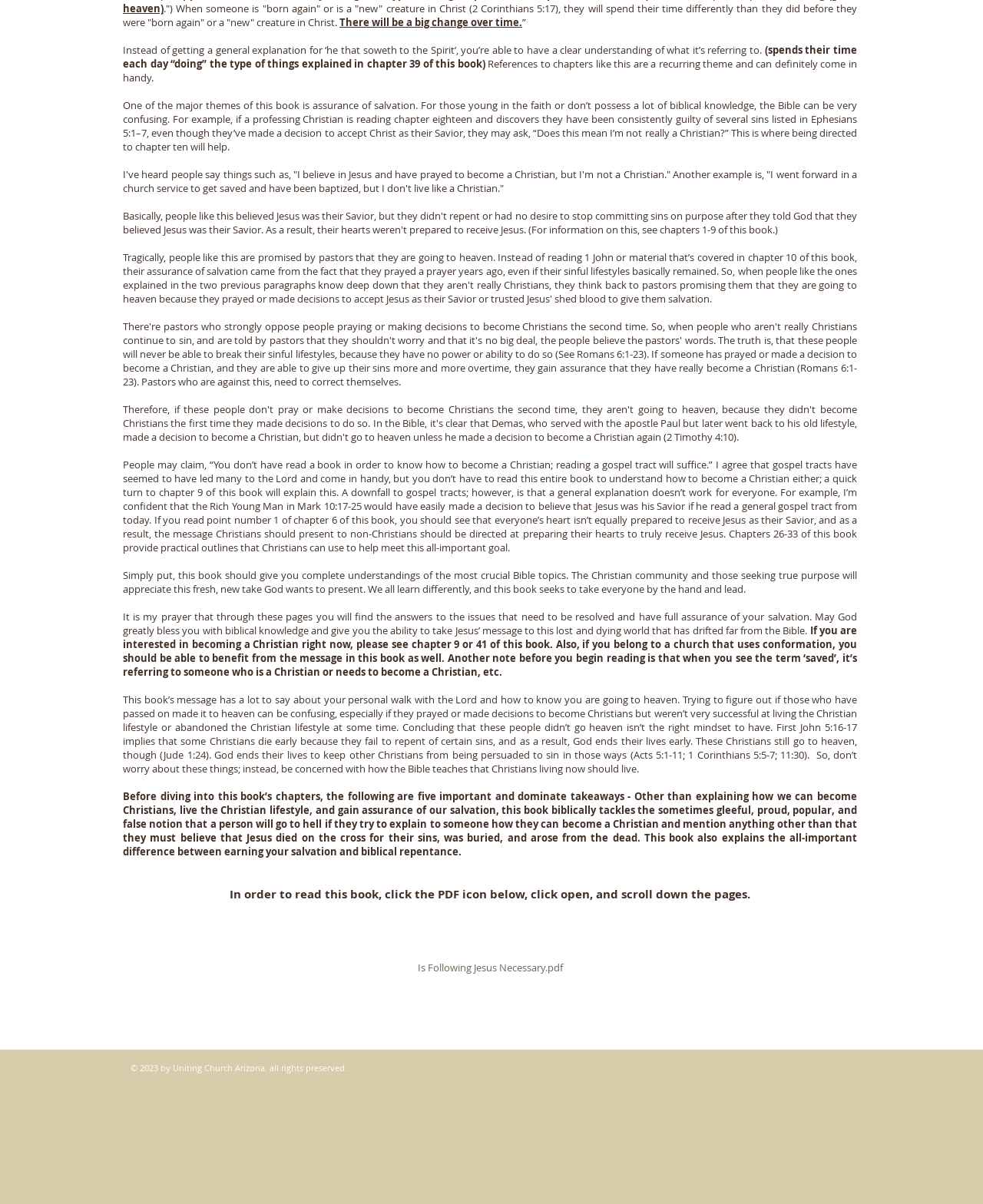Based on what you see in the screenshot, provide a thorough answer to this question: What is the main theme of this book?

Based on the text, the main theme of this book is assurance of salvation, which is evident from the discussions about becoming a Christian, living a Christian lifestyle, and gaining assurance of salvation.